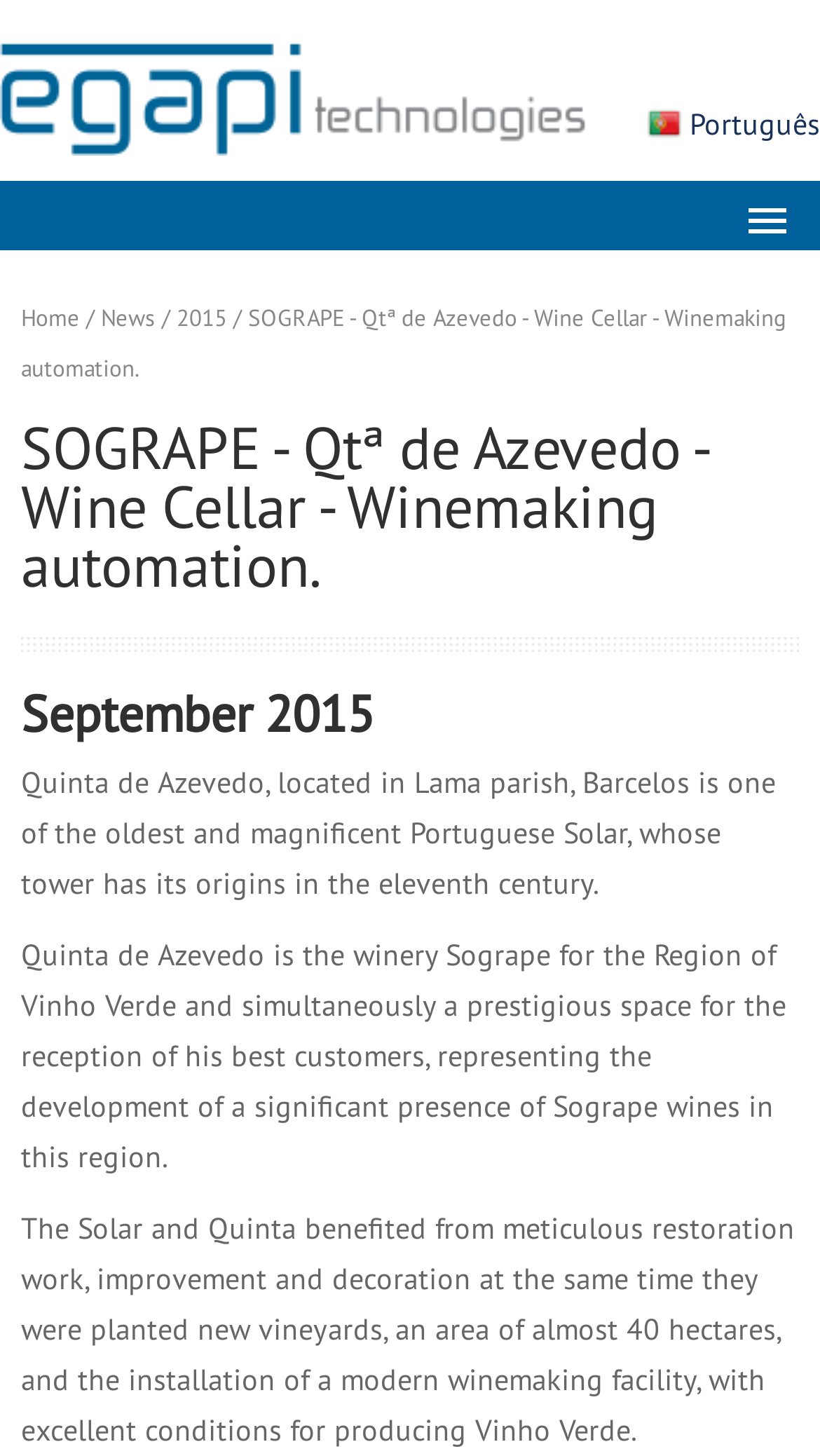Give the bounding box coordinates for the element described by: "parent_node: About us".

[0.885, 0.131, 0.987, 0.172]